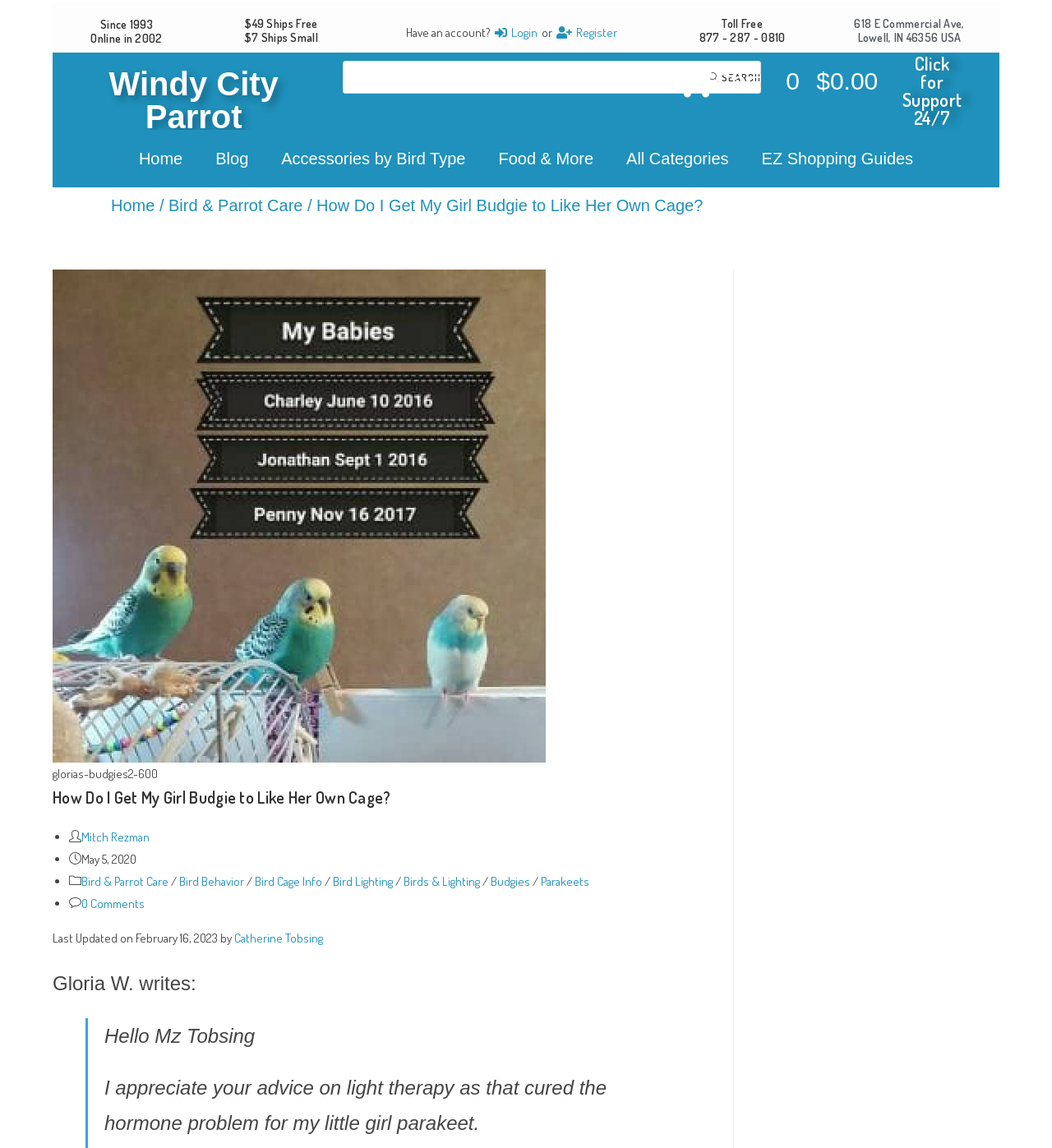Using a single word or phrase, answer the following question: 
When was the article 'How Do I Get My Girl Budgie to Like Her Own Cage?' last updated?

February 16, 2023